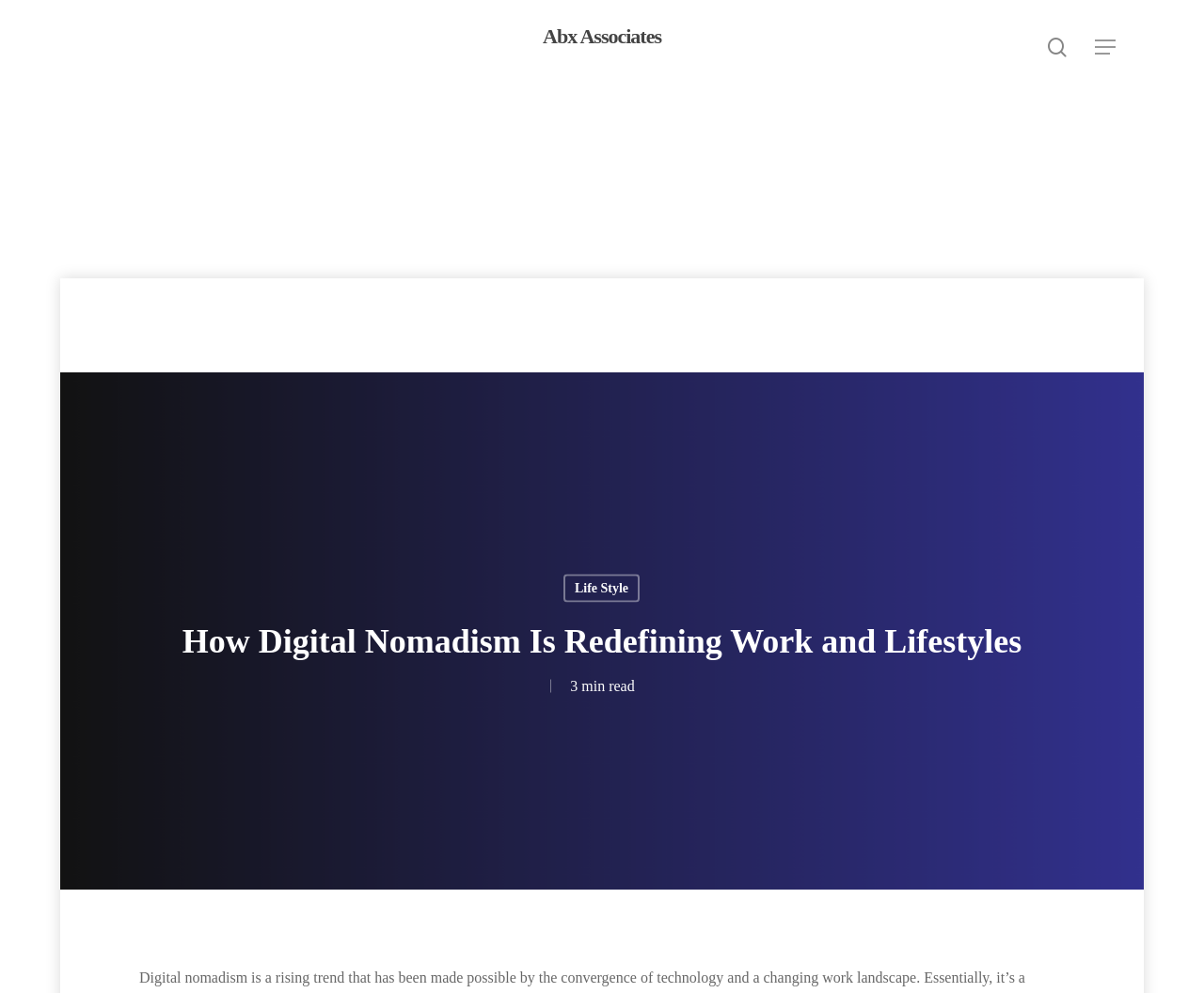Detail the various sections and features of the webpage.

The webpage is about digital nomadism, a lifestyle choice that allows individuals to work remotely and redefine their work and lifestyles. At the top of the page, there is a large advertisement iframe that spans almost the entire width of the page. Below the advertisement, there is a search bar with a textbox and a "Hit enter to search or ESC to close" instruction. The search bar is positioned near the top center of the page. 

To the right of the search bar, there is a "Close Search" link and a link to "Abx Associates", which is likely the website's logo or title. Further to the right, there are two more links: "search" and "Navigation Menu", which is currently not expanded. 

In the main content area, there is a heading that reads "How Digital Nomadism Is Redefining Work and Lifestyles", which is positioned near the top center of the page. Below the heading, there is a "3 min read" label, indicating the estimated time it takes to read the article. There is also a link to "Life Style" positioned near the bottom center of the page.